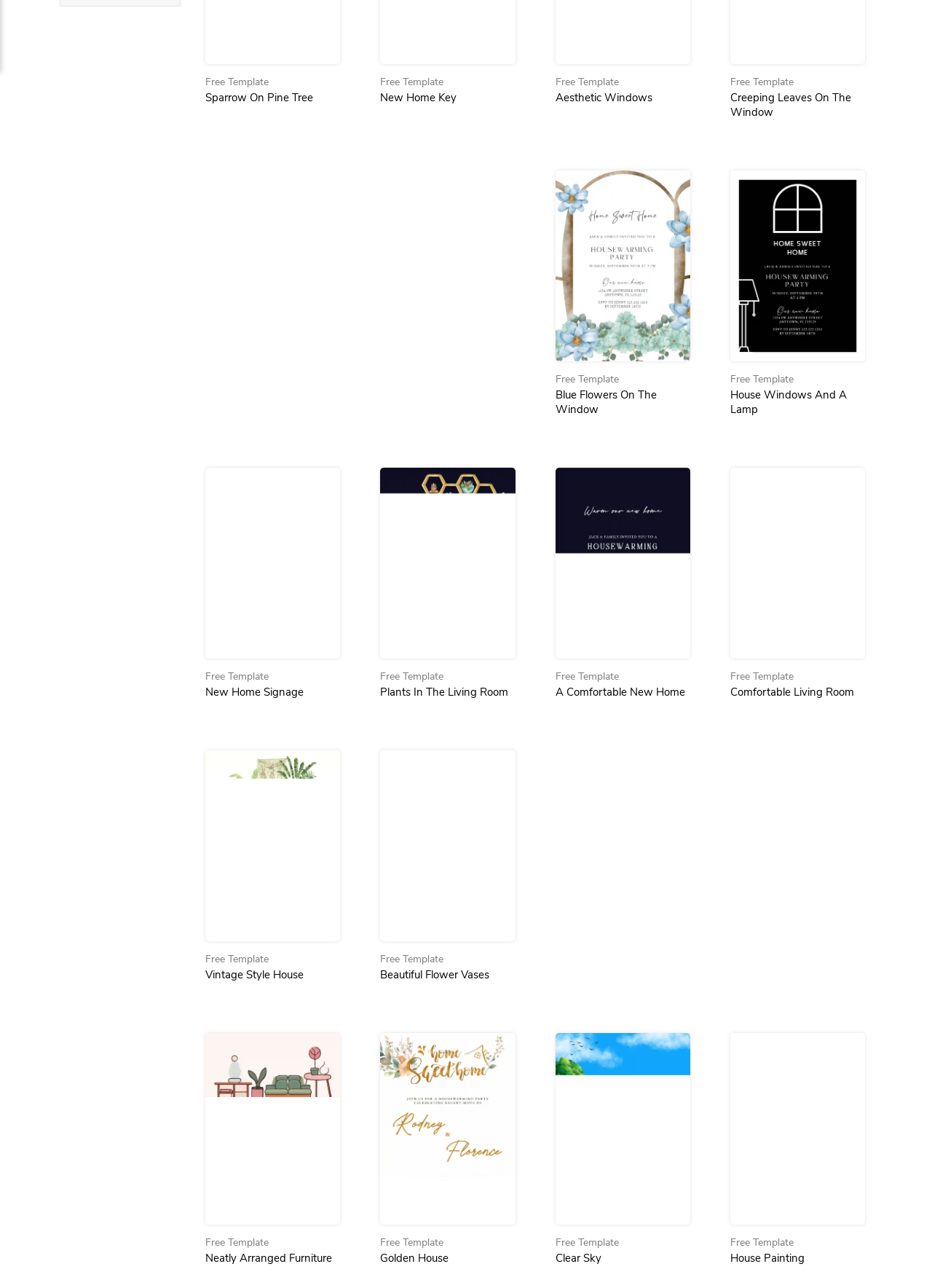Look at the image and answer the question in detail:
What is the color of the flowers in the 'Beautiful Flower Vases' template?

The image description for the 'Beautiful Flower Vases' template does not specify the color of the flowers, so it cannot be determined from the webpage.